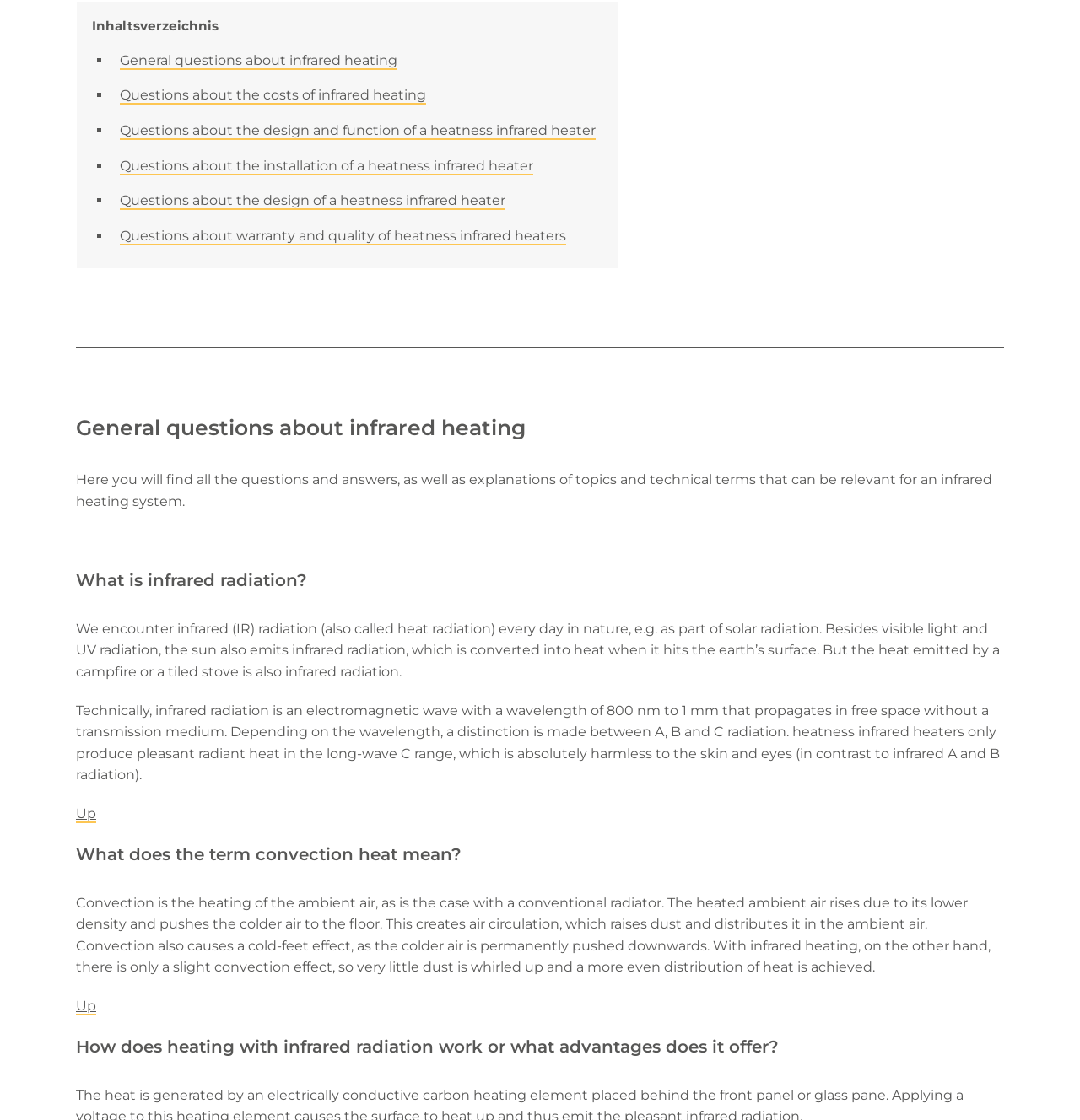Predict the bounding box of the UI element based on this description: "Warning".

None